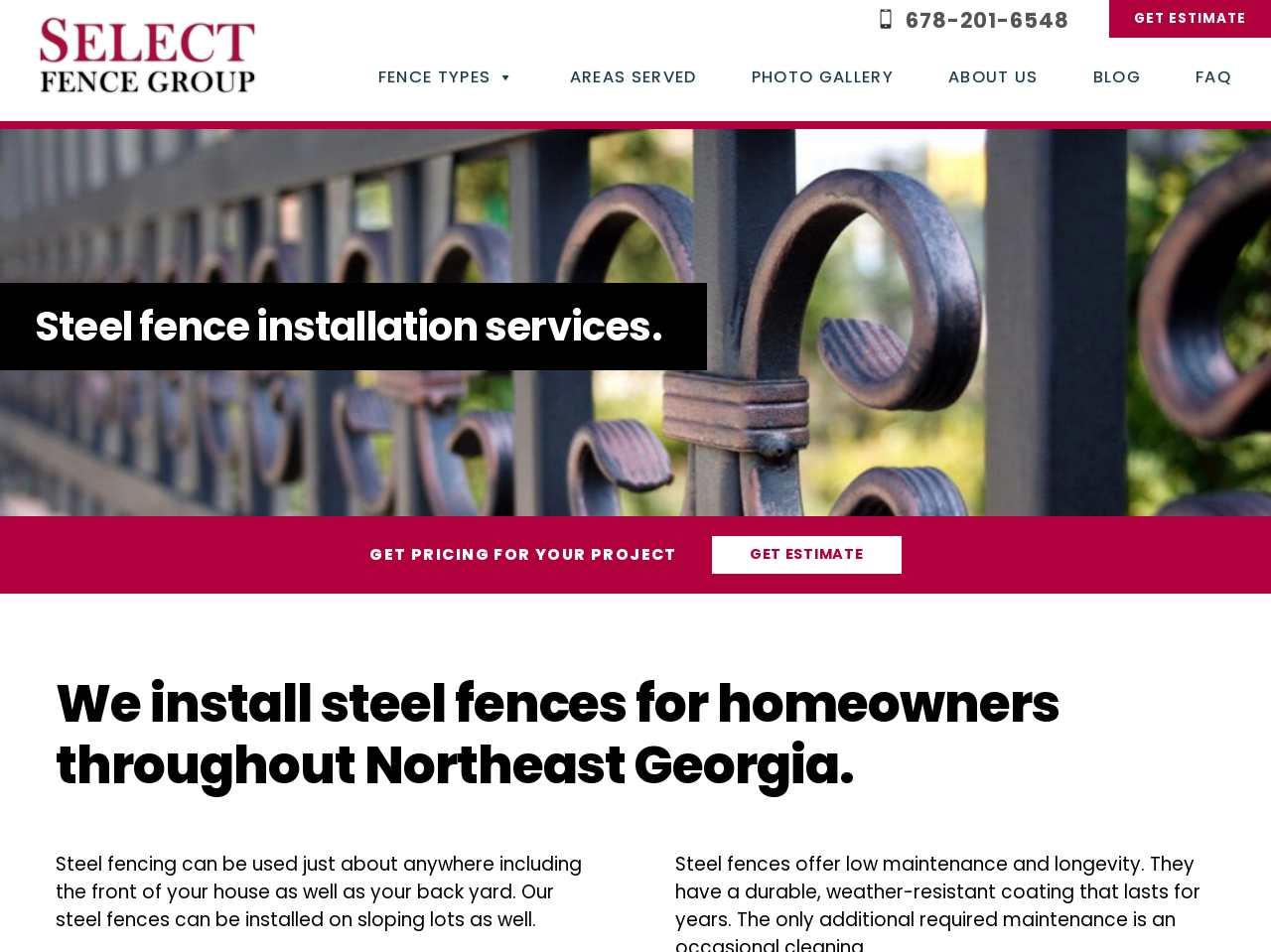Find and generate the main title of the webpage.

We install steel fences for homeowners throughout Northeast Georgia.